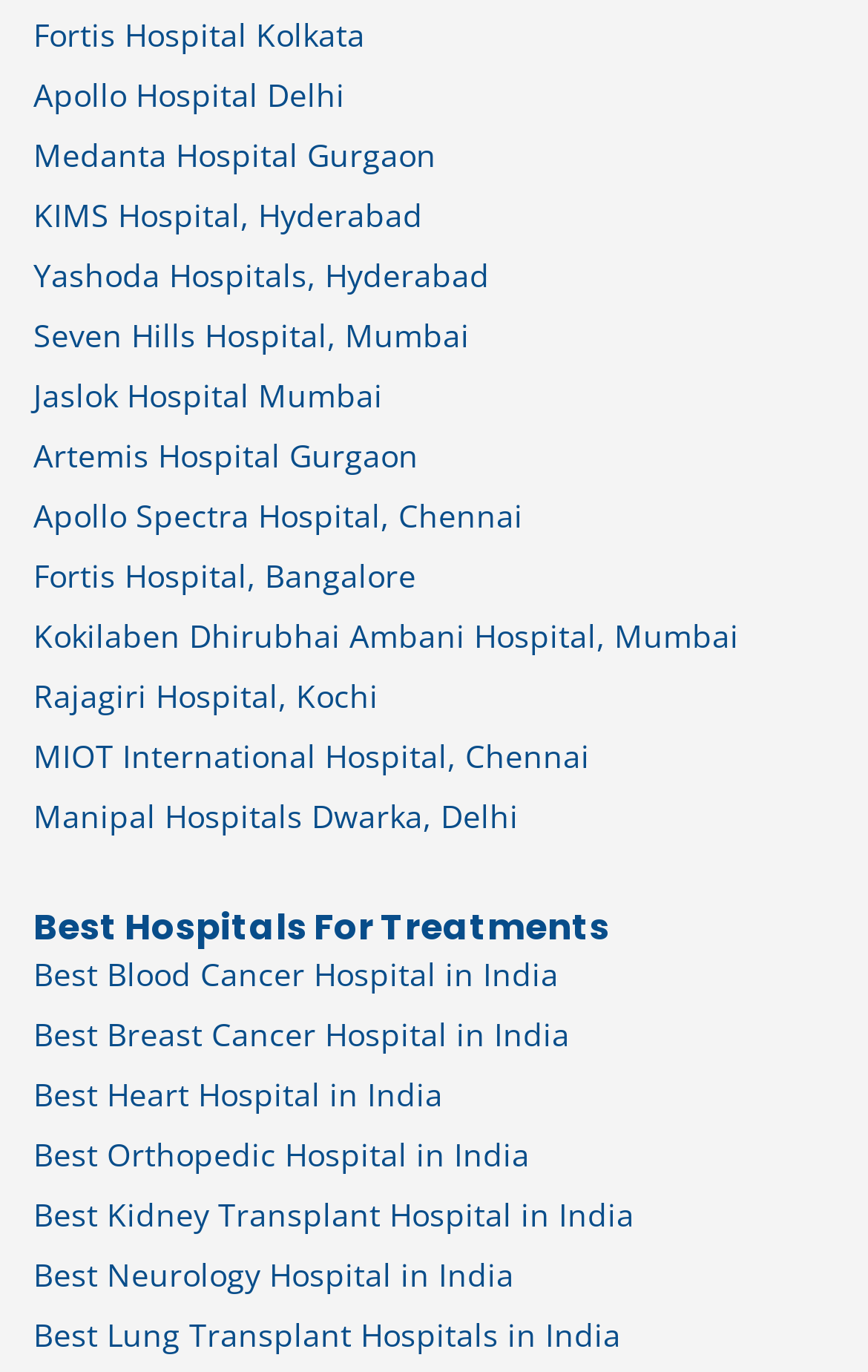Identify the bounding box coordinates of the section that should be clicked to achieve the task described: "Explore Best Kidney Transplant Hospital in India".

[0.038, 0.867, 0.731, 0.901]